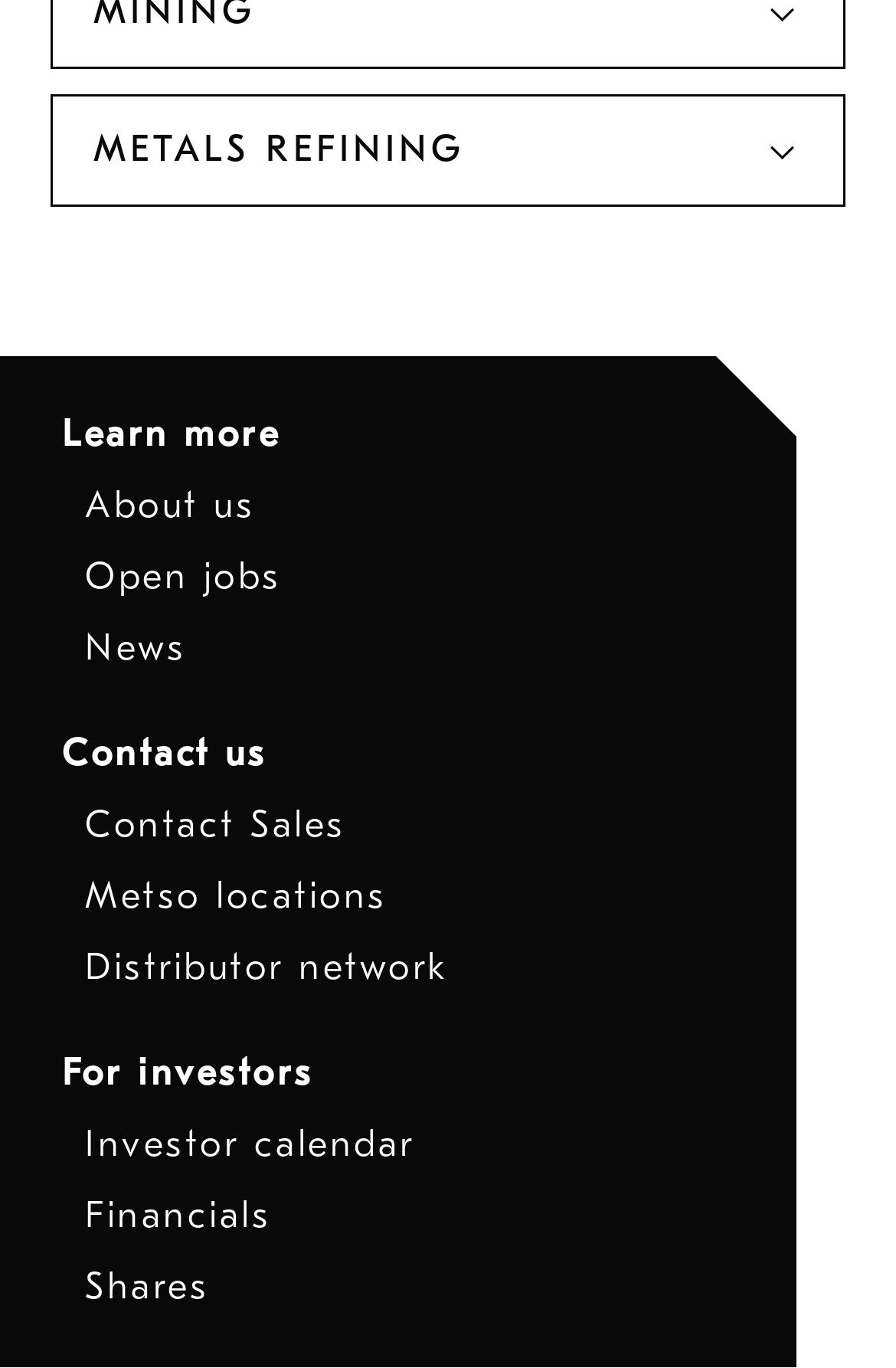Bounding box coordinates are to be given in the format (top-left x, top-left y, bottom-right x, bottom-right y). All values must be floating point numbers between 0 and 1. Provide the bounding box coordinate for the UI element described as: News

[0.095, 0.459, 0.208, 0.489]